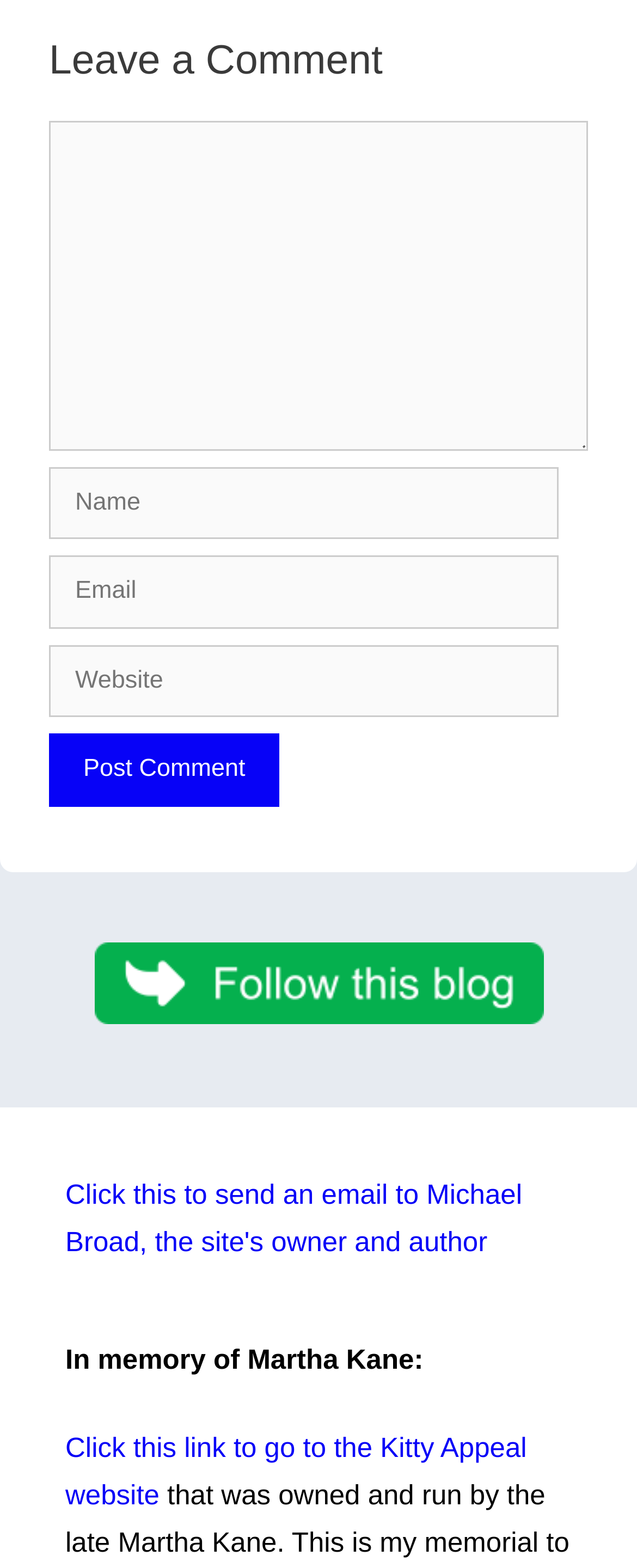What is the purpose of the button below the 'Website' textbox?
Please describe in detail the information shown in the image to answer the question.

The button below the 'Website' textbox is labeled 'Post Comment', indicating that it is used to submit the user's comment and information.